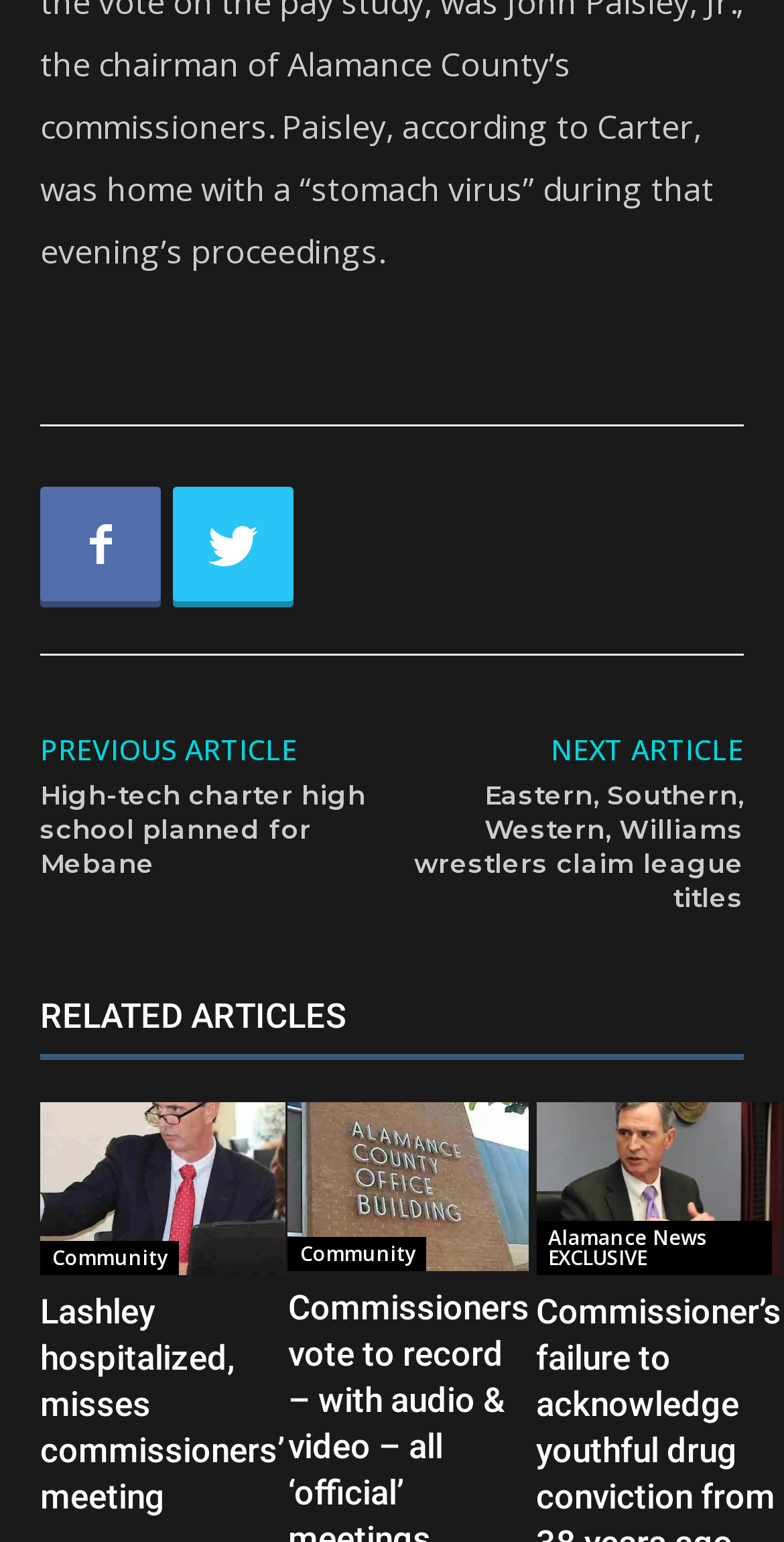What is the title of the last related article?
Based on the content of the image, thoroughly explain and answer the question.

I looked at the last link under the 'RELATED ARTICLES' heading, which has the title 'Commissioner’s failure to acknowledge youthful drug conviction from 38 years ago sparks SBI investigation'.